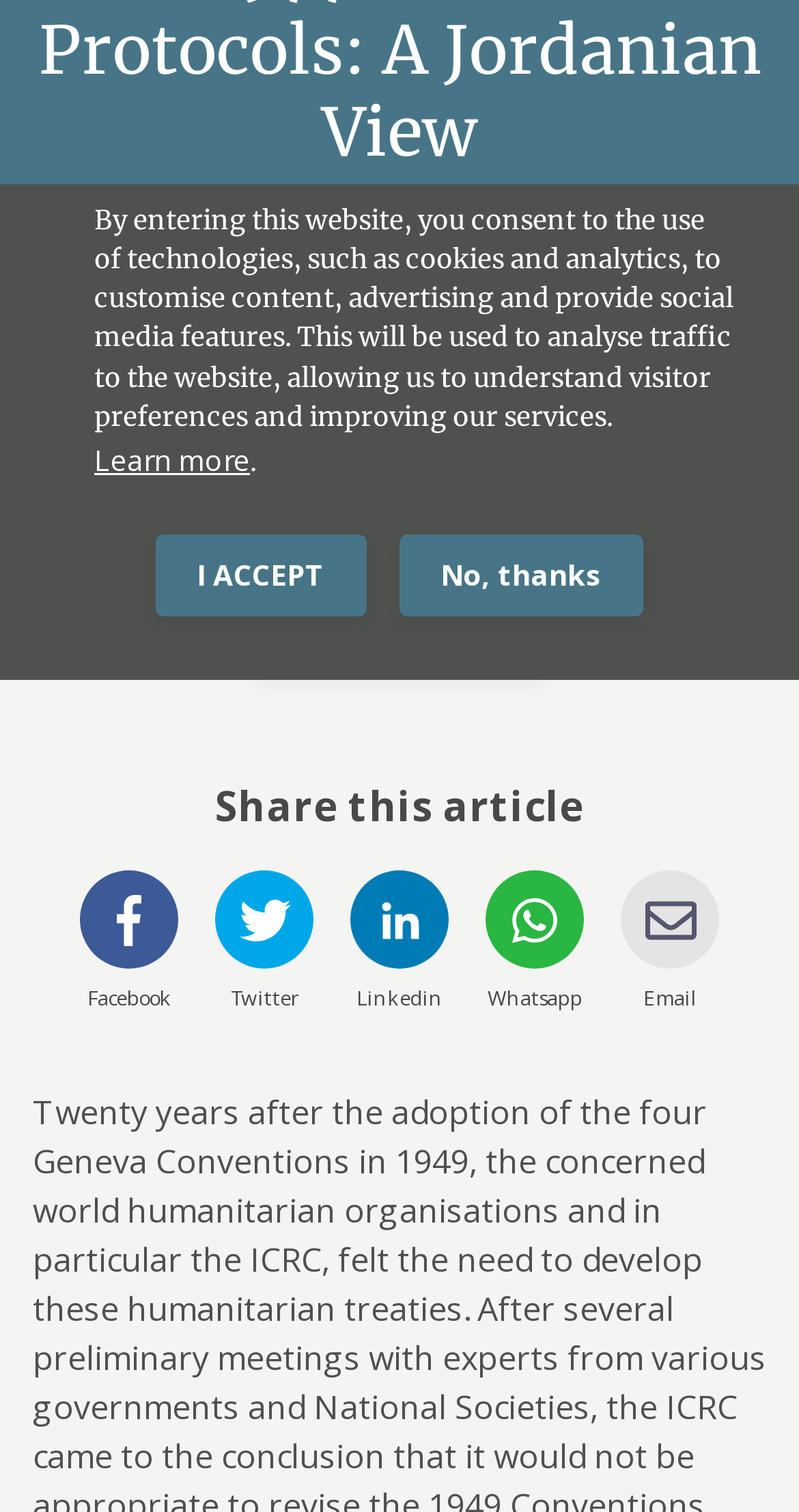Provide the bounding box coordinates of the HTML element this sentence describes: "I ACCEPT".

[0.195, 0.353, 0.459, 0.408]